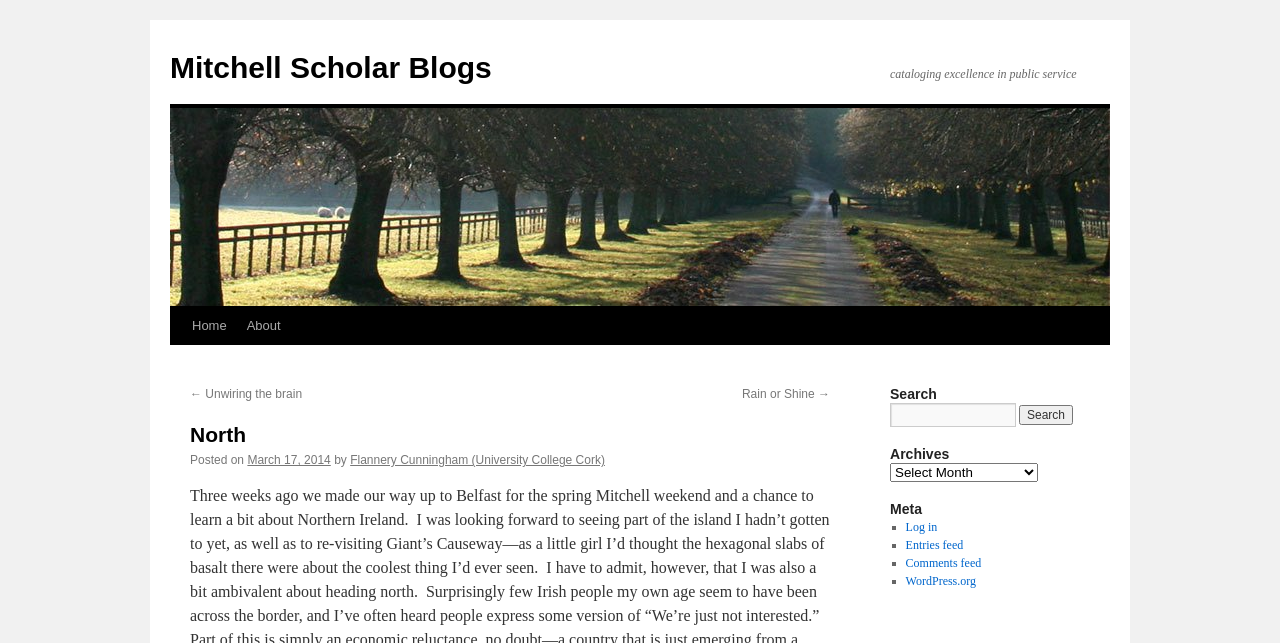Use a single word or phrase to answer the question:
What are the categories listed under 'Meta'?

Log in, Entries feed, Comments feed, WordPress.org